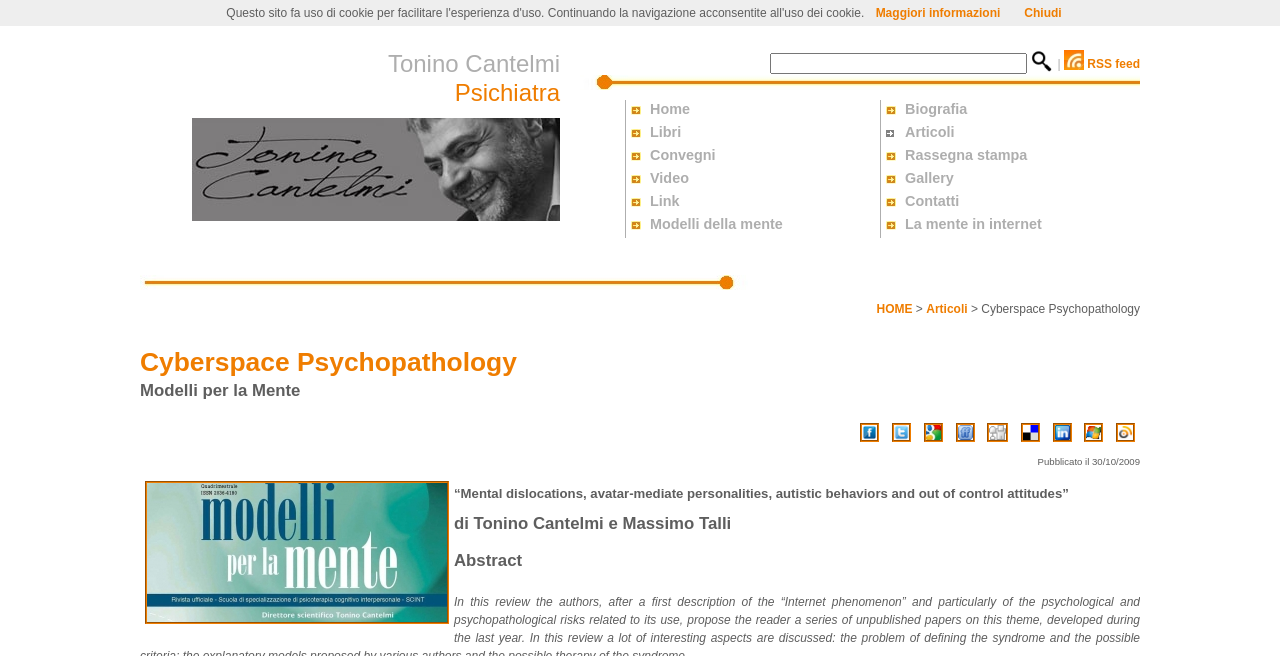Determine the bounding box coordinates of the clickable element to complete this instruction: "Share Episode". Provide the coordinates in the format of four float numbers between 0 and 1, [left, top, right, bottom].

None